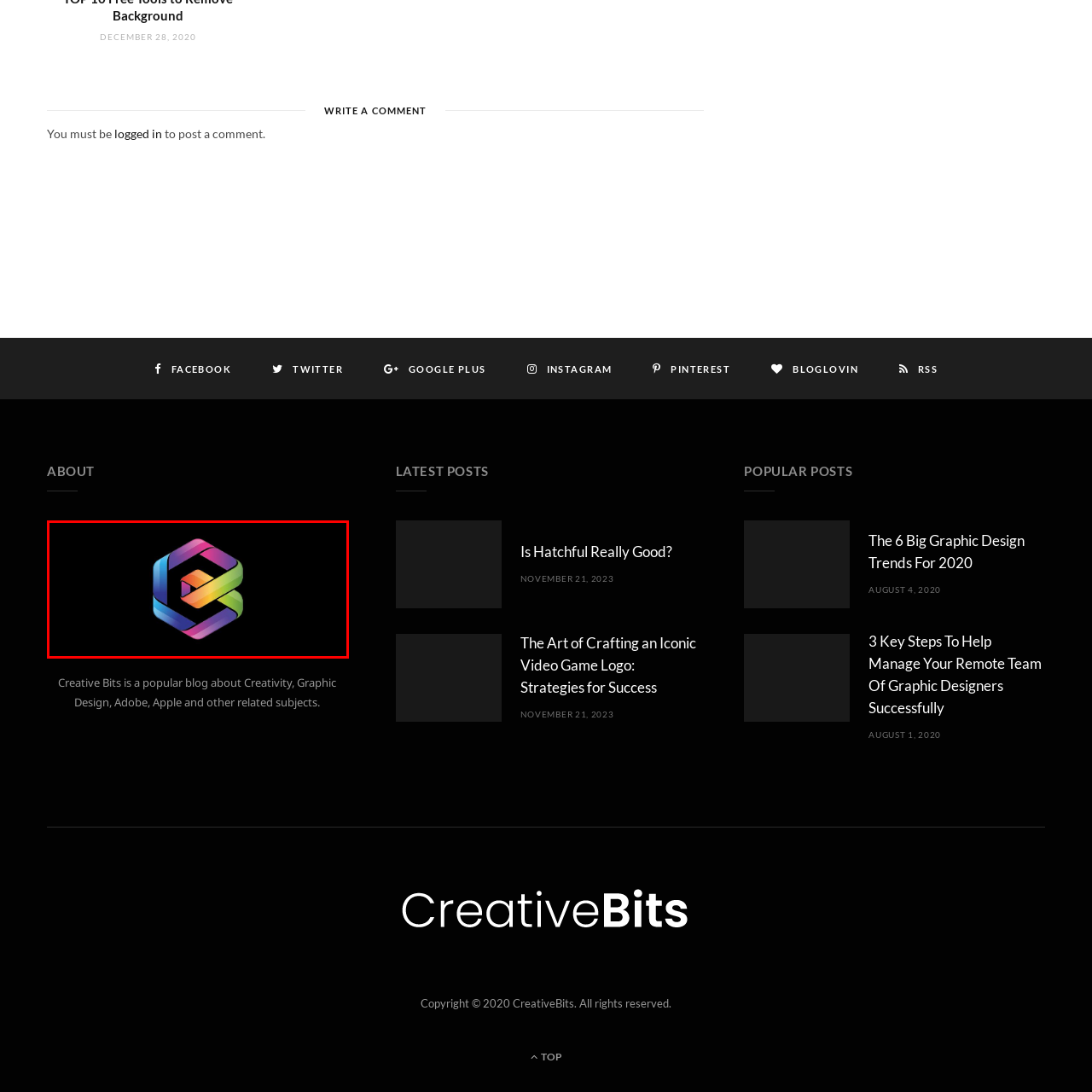Offer an in-depth description of the image encased within the red bounding lines.

The image features a vibrant and modern logo, showcasing a hexagonal design that cleverly integrates loops of color. Rich gradients in shades of blue, purple, green, and orange blend seamlessly, creating a dynamic and visually engaging appearance. This logo embodies a sense of creativity and innovation, reflecting the themes frequently discussed on the Creative Bits blog, which focuses on creativity, graphic design, and related subjects. The sleek, stylized letters within the hexagon suggest forward-thinking and professionalism in the realm of design, making it representative of the blog's commitment to exploring contemporary topics in graphic arts.